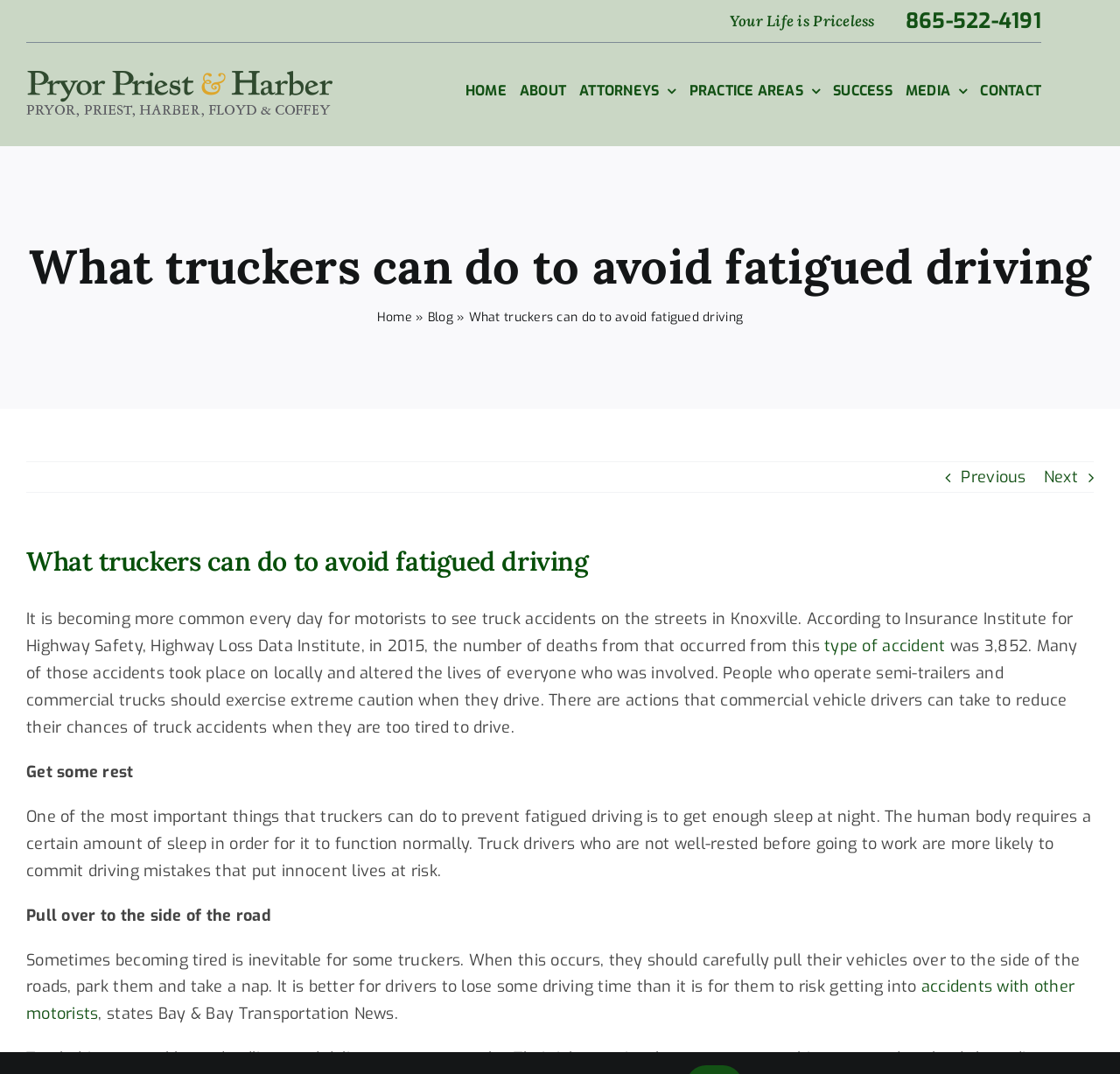Detail the various sections and features present on the webpage.

This webpage appears to be a blog article from the law firm Pryor Priest & Harber, with a focus on truck accidents and fatigued driving. At the top of the page, there is a logo of the law firm, accompanied by a phone number and a slogan "Your Life is Priceless". Below this, there is a main navigation menu with links to different sections of the website, including "HOME", "ABOUT", "ATTORNEYS", and more.

The main content of the page is divided into two sections. The top section has a heading "What truckers can do to avoid fatigued driving" and a brief introduction to the topic. Below this, there are links to "Home" and "Blog" pages.

The main article begins below this, with a heading that repeats the title of the page. The article discusses the importance of truck drivers getting enough rest and taking precautions to avoid fatigued driving. The text is divided into several paragraphs, with subheadings such as "Get some rest" and "Pull over to the side of the road". The article also includes a link to a related article or resource.

At the bottom of the page, there are navigation links to previous and next articles, as well as a repetition of the page title. Overall, the webpage has a clean and organized layout, with a clear focus on providing informative content to readers.